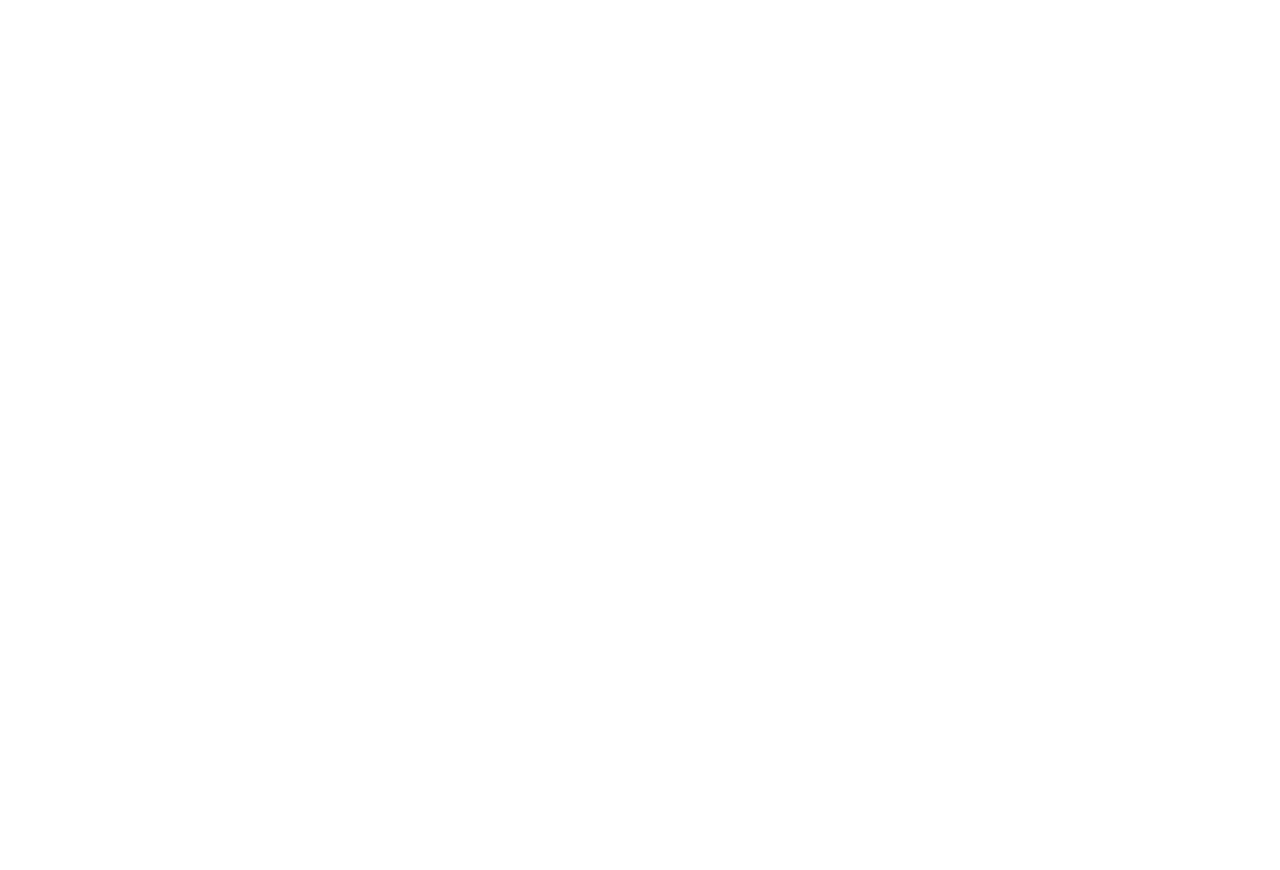Please provide a detailed answer to the question below based on the screenshot: 
What type of professionals are listed in the directory?

The directory on the webpage lists various types of professionals, including Car Accident Attorneys, Medical Professionals, and Body Shops, which are likely related to car accident cases and services.